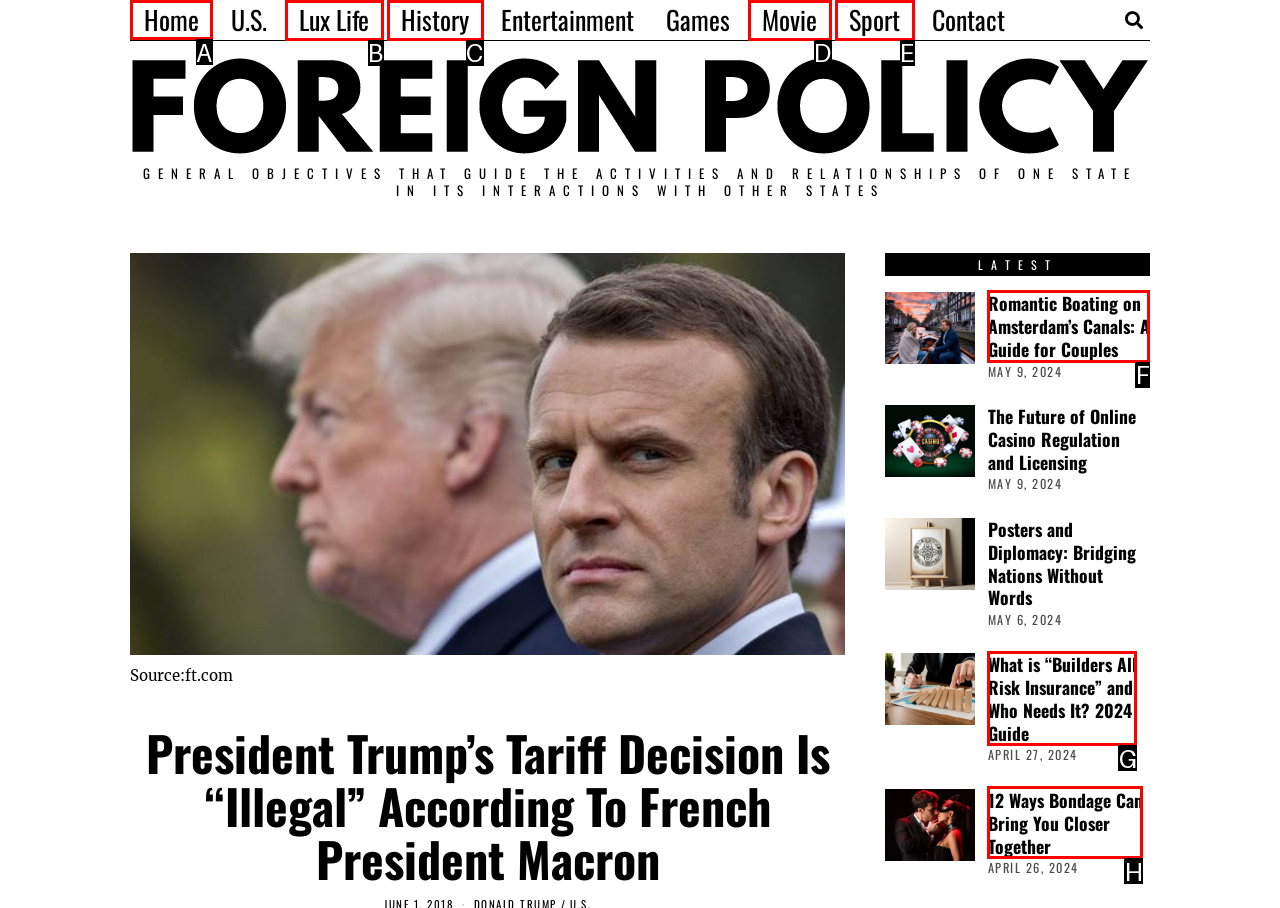From the given options, indicate the letter that corresponds to the action needed to complete this task: Click on the 'Home' link. Respond with only the letter.

A